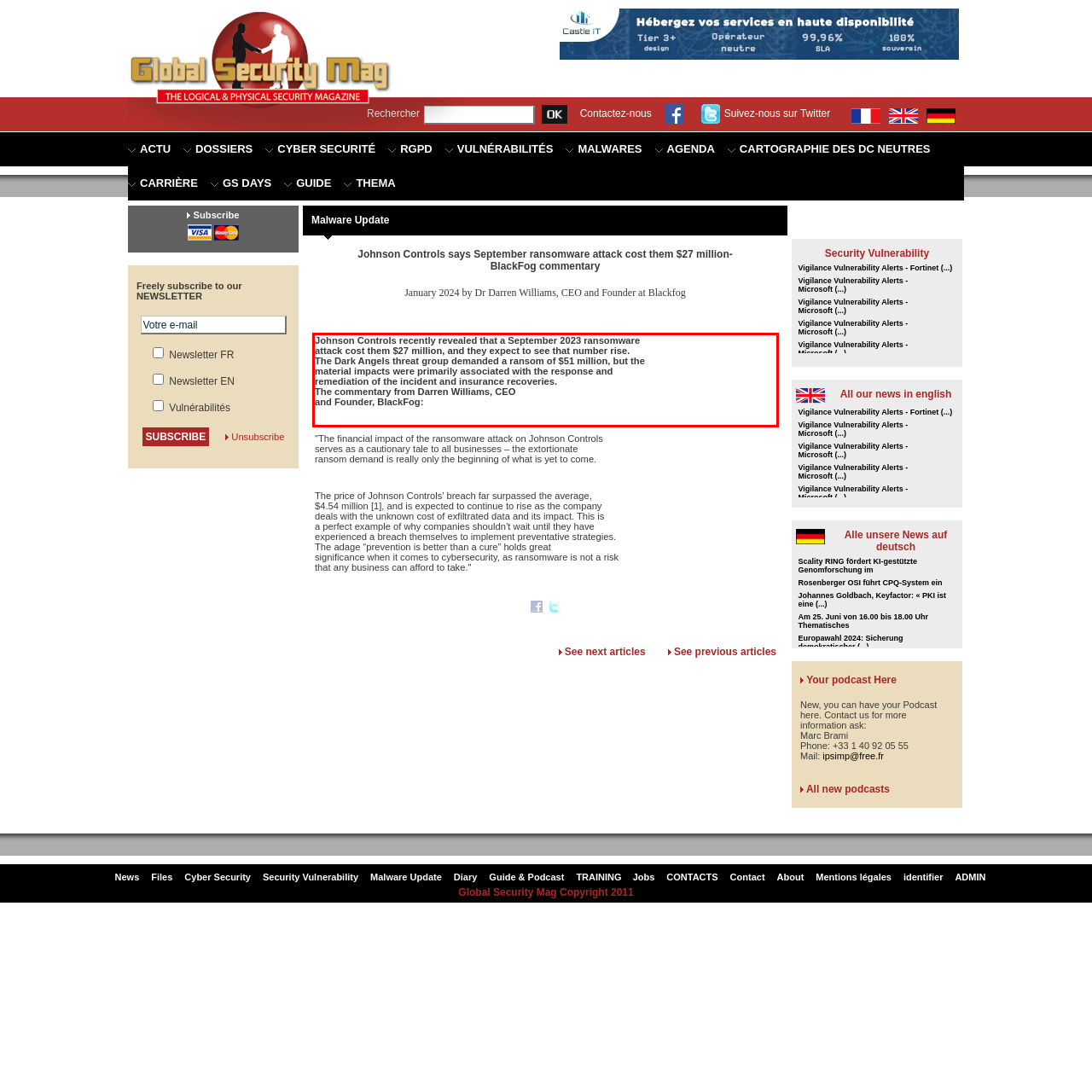You have a screenshot with a red rectangle around a UI element. Recognize and extract the text within this red bounding box using OCR.

Johnson Controls recently revealed that a September 2023 ransomware attack cost them $27 million, and they expect to see that number rise. The Dark Angels threat group demanded a ransom of $51 million, but the material impacts were primarily associated with the response and remediation of the incident and insurance recoveries. The commentary from Darren Williams, CEO and Founder, BlackFog: